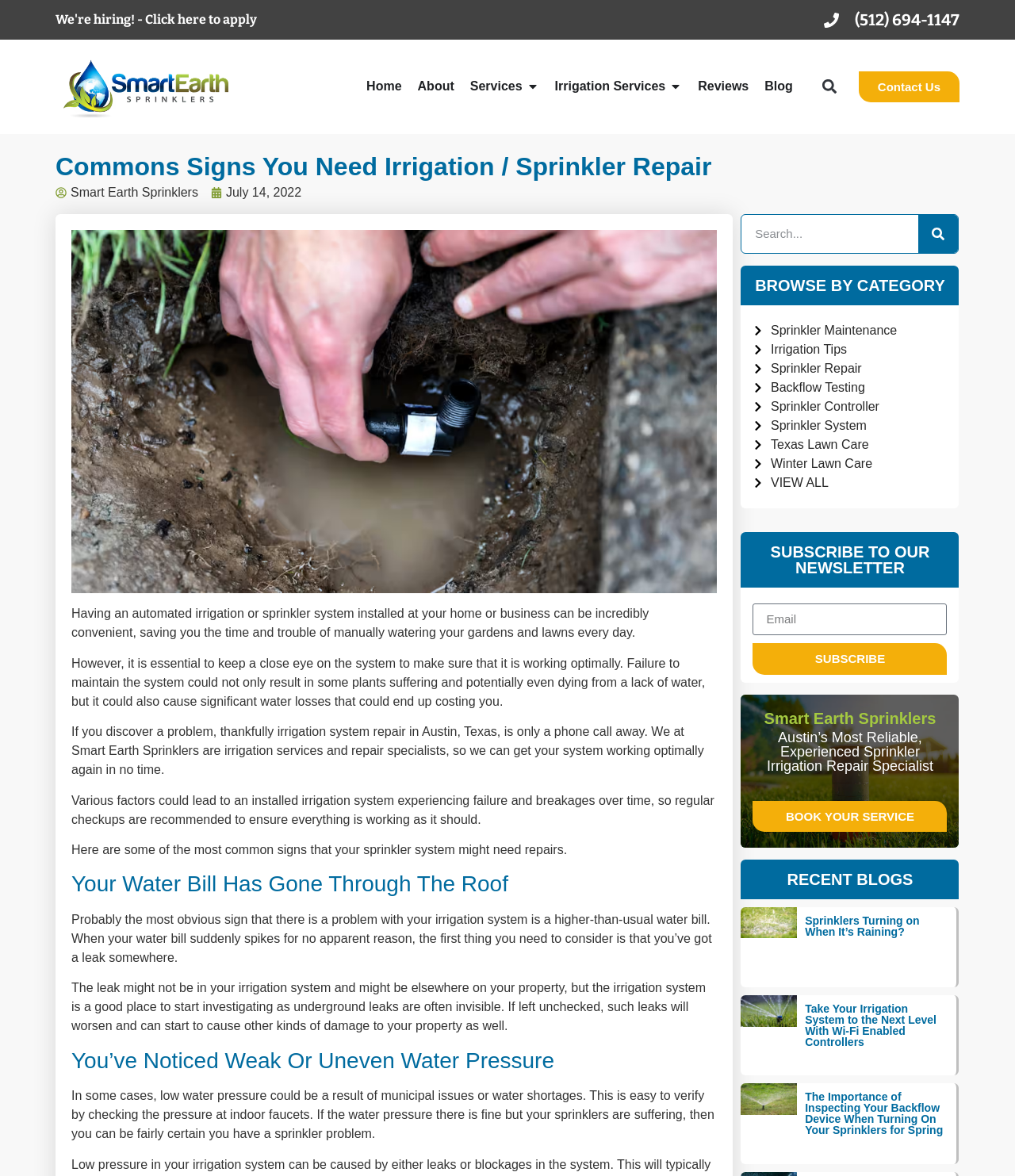Please find the bounding box coordinates of the section that needs to be clicked to achieve this instruction: "Search for something".

[0.805, 0.063, 0.83, 0.085]